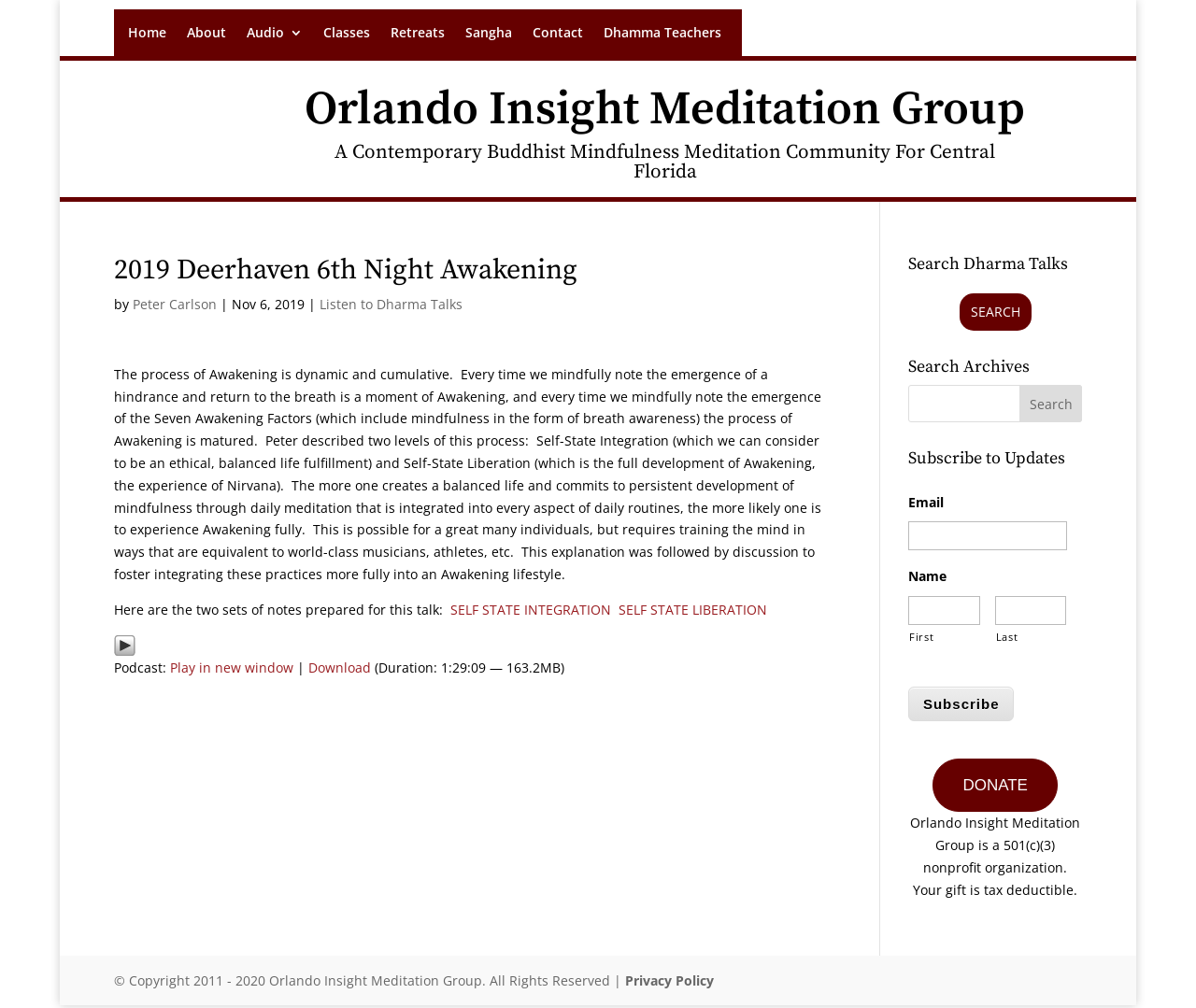Please identify the bounding box coordinates of the element's region that I should click in order to complete the following instruction: "Donate". The bounding box coordinates consist of four float numbers between 0 and 1, i.e., [left, top, right, bottom].

[0.78, 0.752, 0.884, 0.806]